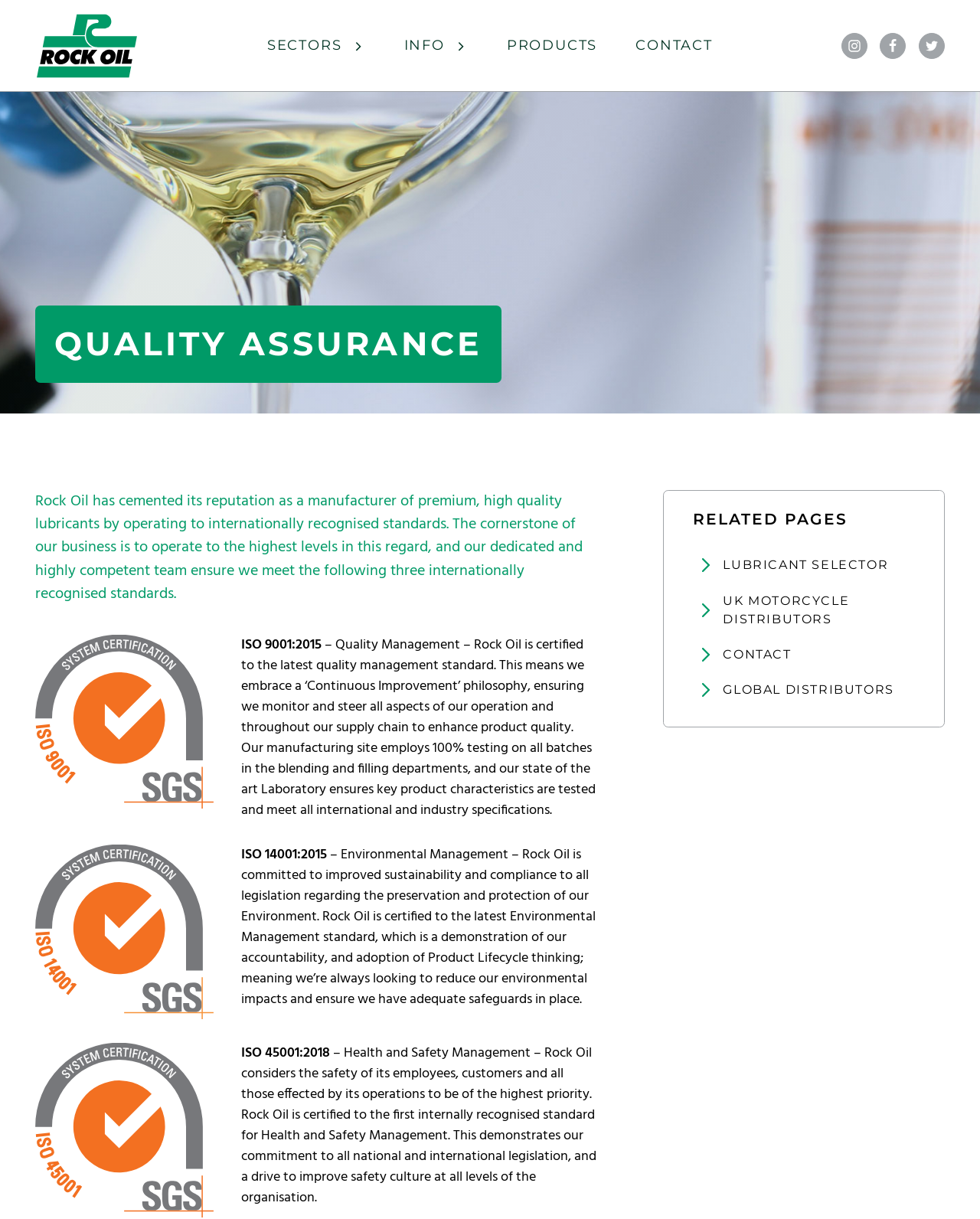Find the bounding box coordinates for the area that must be clicked to perform this action: "Click on SECTORS".

[0.26, 0.018, 0.386, 0.056]